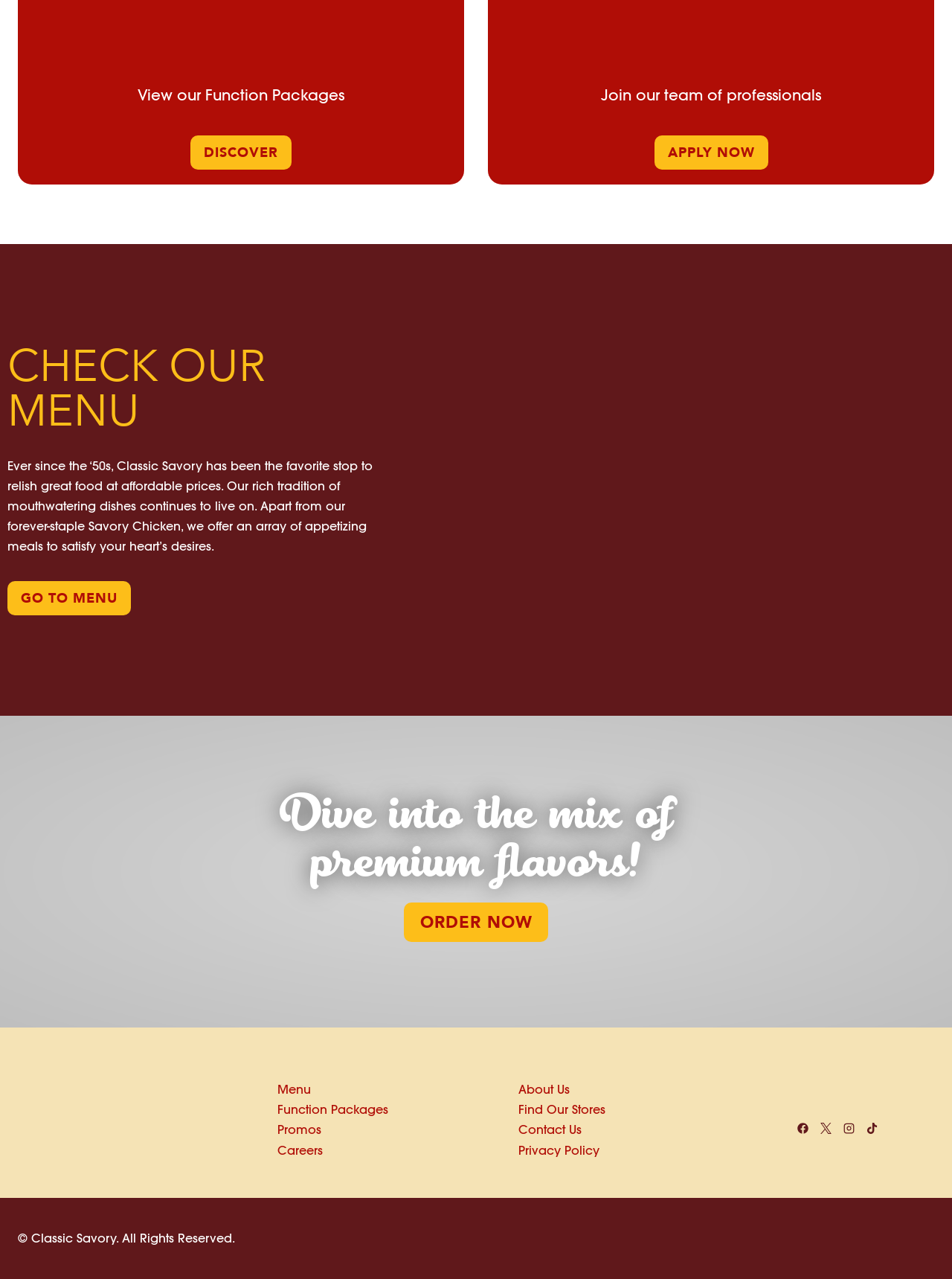What is the purpose of the 'Function Packages' link?
Answer the question with as much detail as possible.

I inferred this answer by looking at the text 'View our Function Packages' and the link 'Function Packages', which suggests that the purpose of this link is to allow users to view the function packages offered by the restaurant.